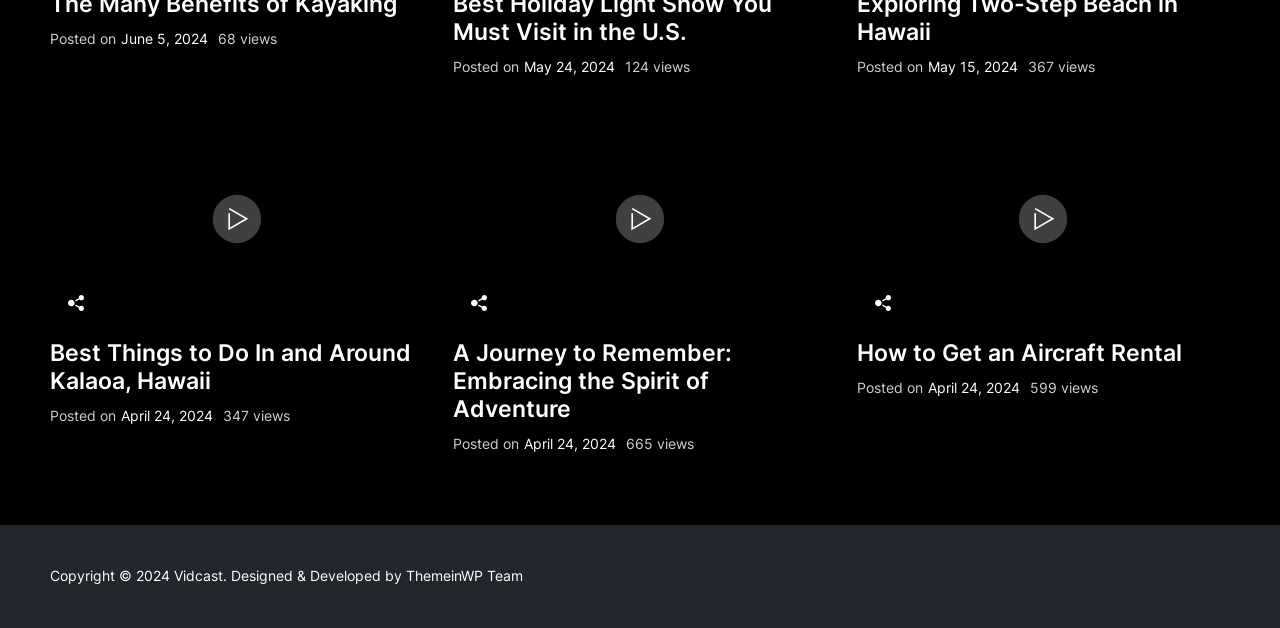Please answer the following question using a single word or phrase: 
What is the topic of the first article?

Best Things to Do In and Around Kalaoa, Hawaii